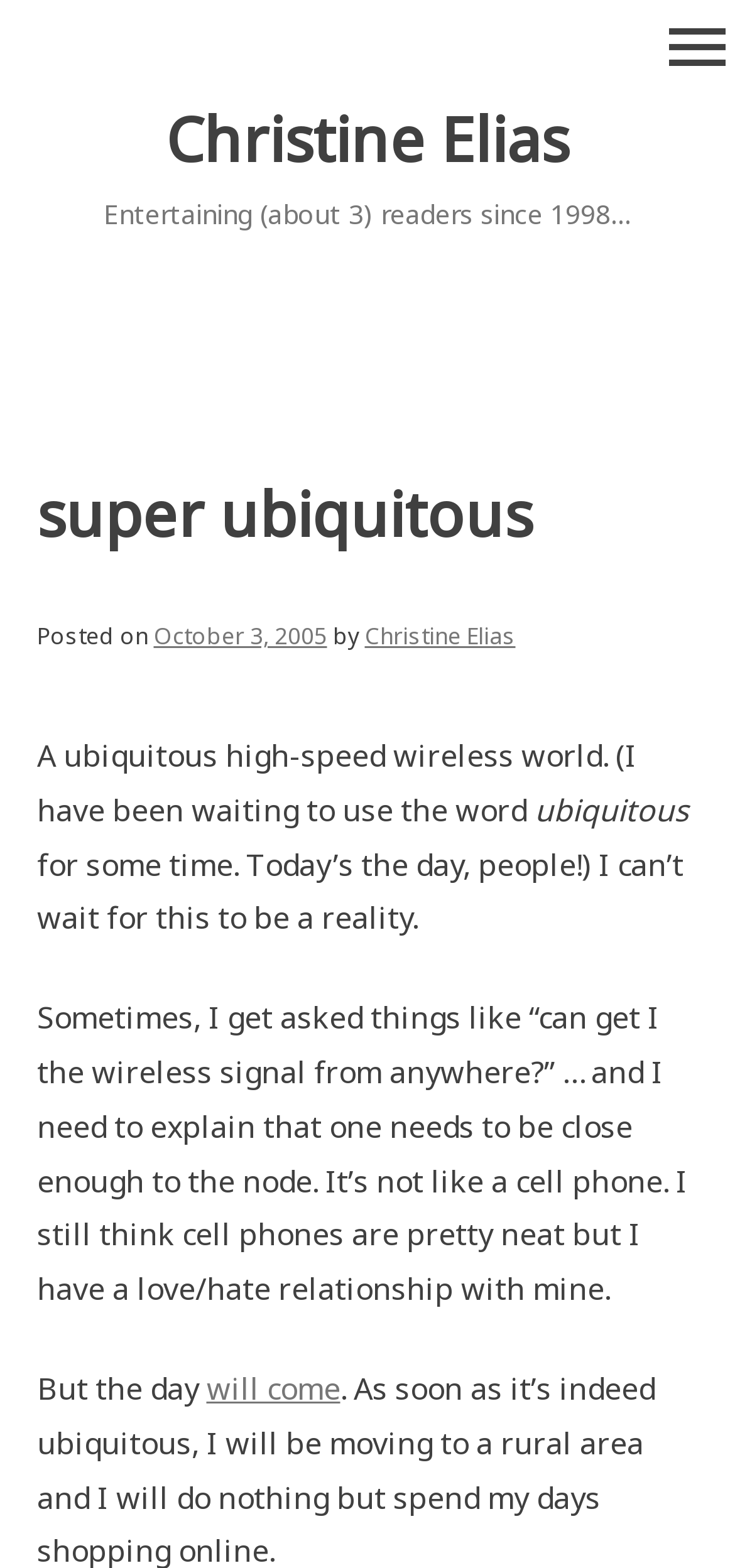Provide a single word or phrase answer to the question: 
What is the topic of this article?

Wireless world